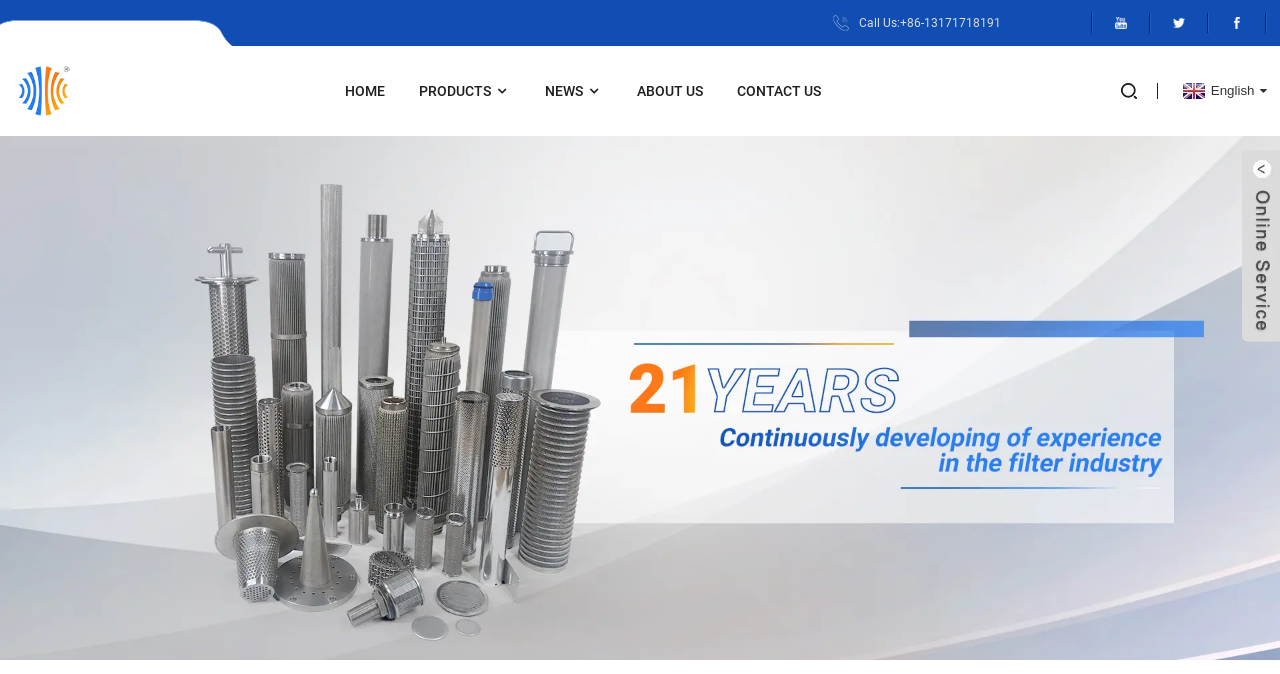Please provide a brief answer to the question using only one word or phrase: 
What is the language of the website?

English